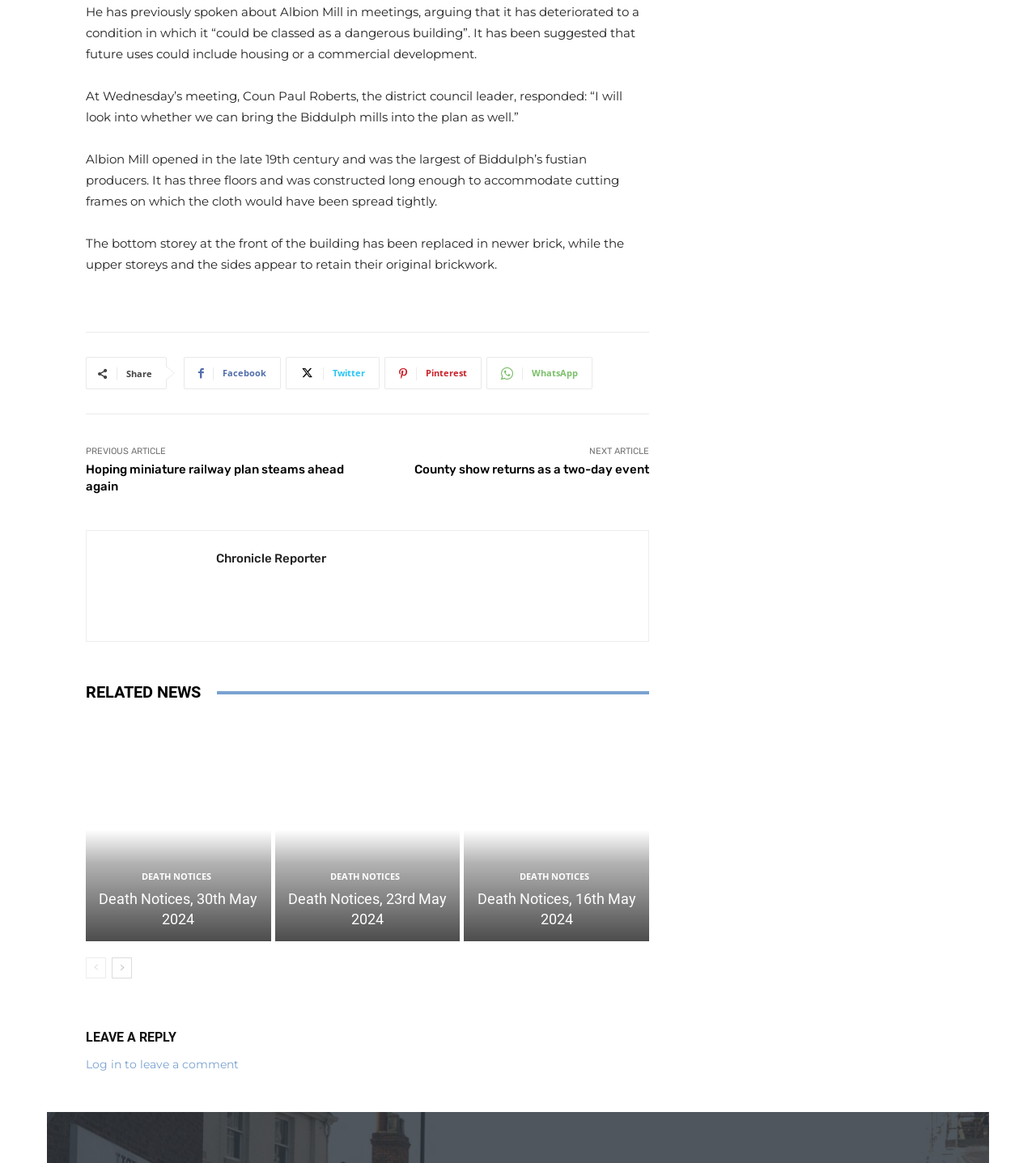Please locate the bounding box coordinates of the element that should be clicked to achieve the given instruction: "Go to next page".

[0.108, 0.823, 0.127, 0.841]